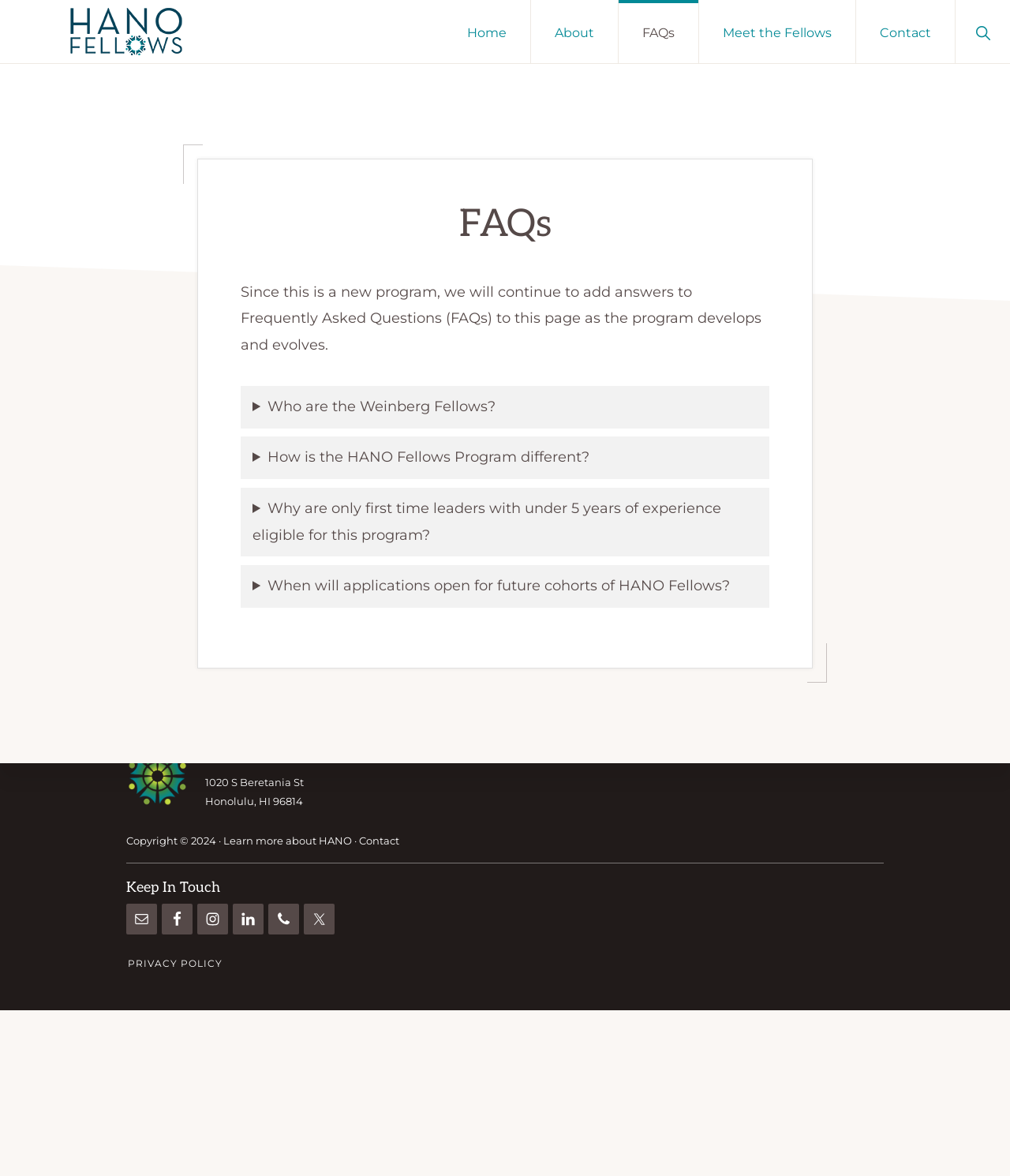Answer the question below with a single word or a brief phrase: 
What is the purpose of the HANO Fellows program?

Growing and connecting nonprofit leaders